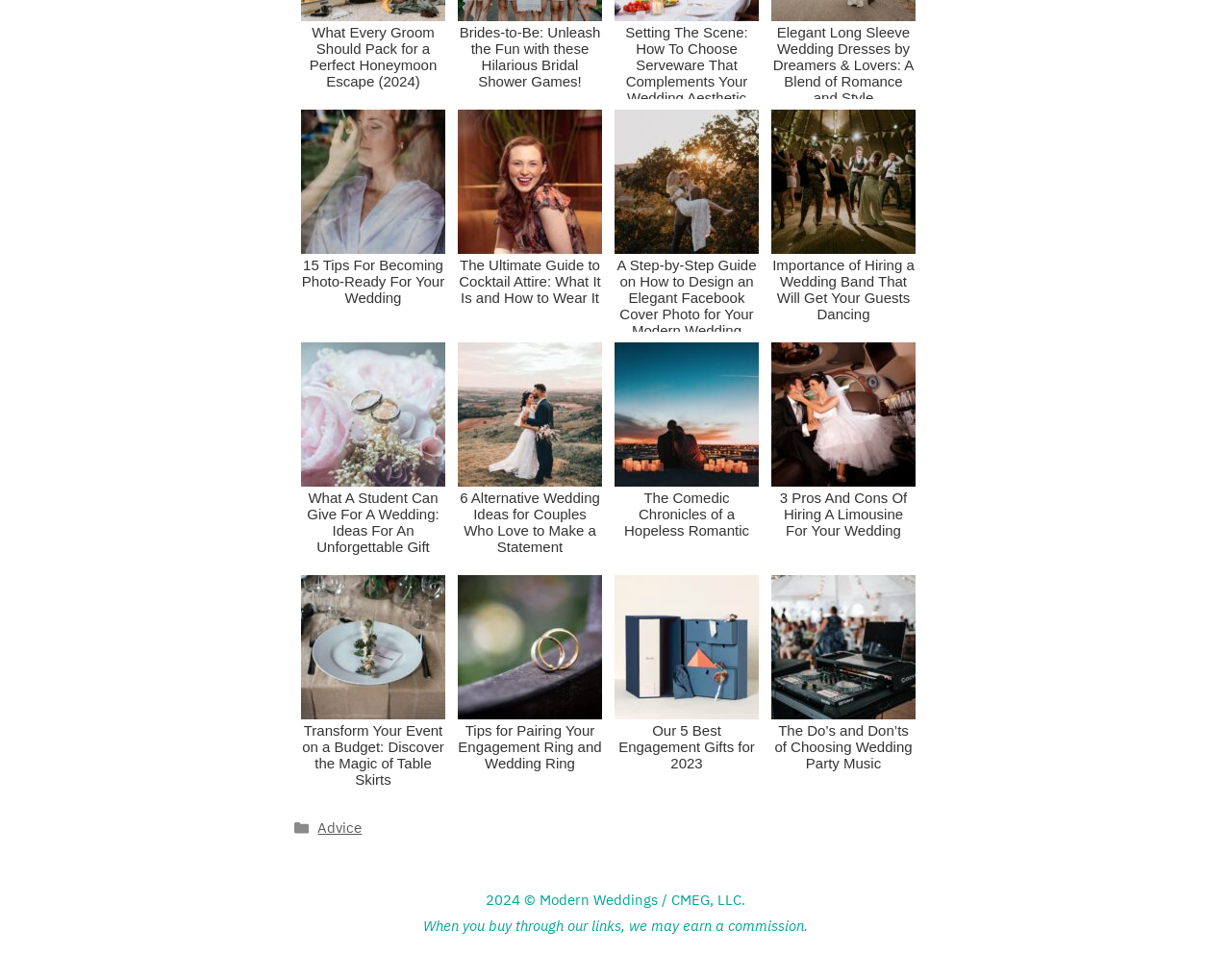Determine the bounding box coordinates of the element that should be clicked to execute the following command: "explore the importance of hiring a wedding band".

[0.621, 0.106, 0.749, 0.338]